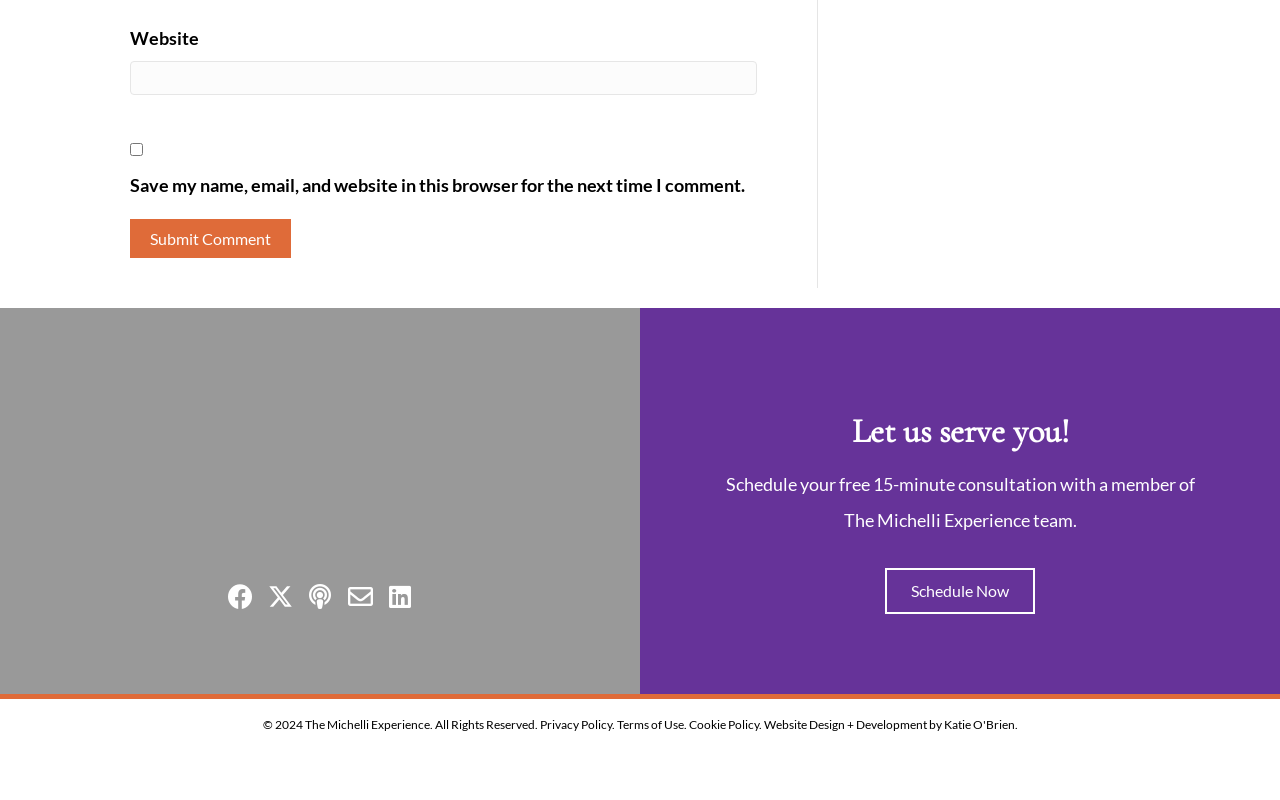Could you please study the image and provide a detailed answer to the question:
What social media platforms are available?

I found button elements with the text 'Facebook' and 'X (Twitter)' which suggests that the website has links to these social media platforms.